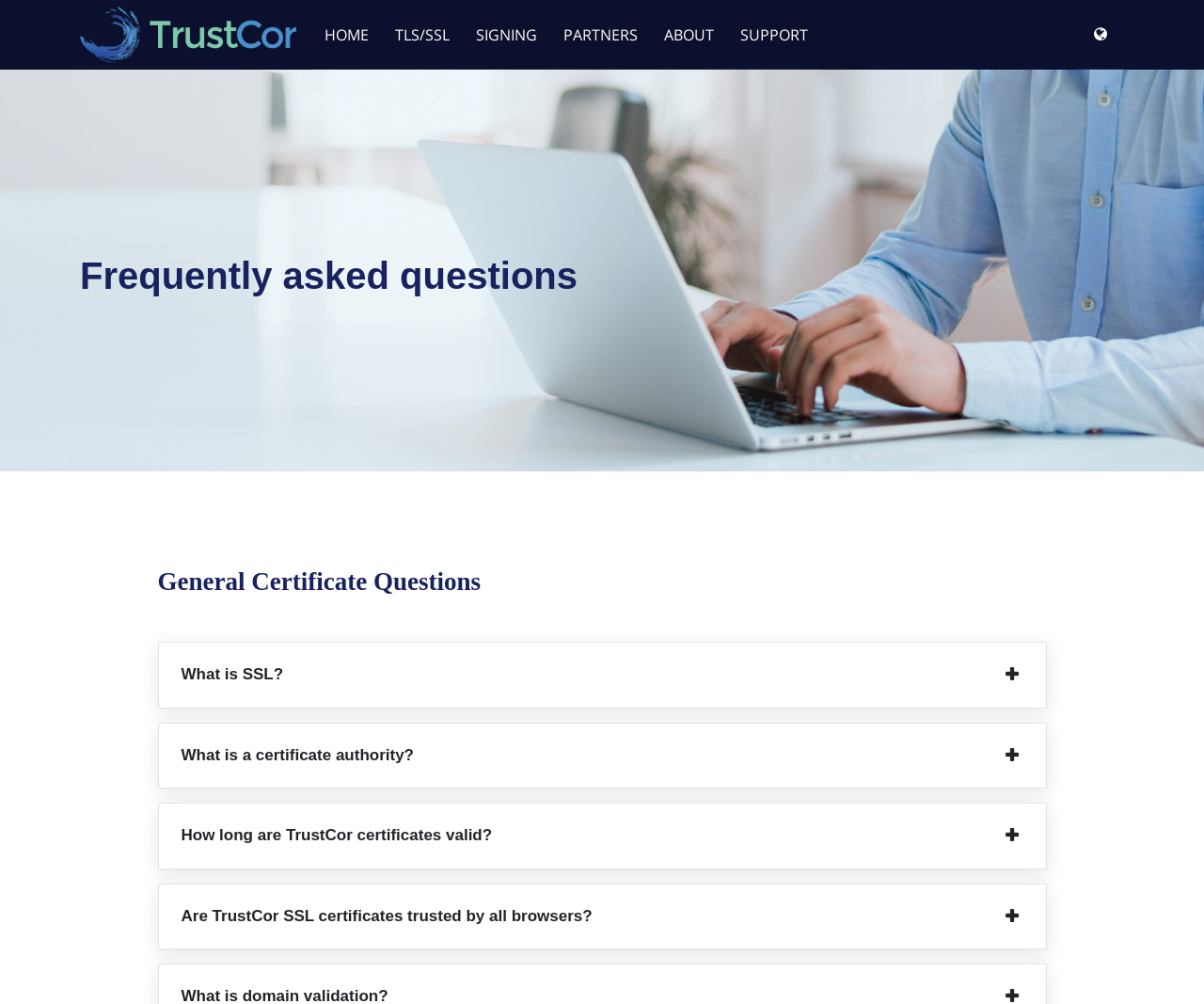Please determine the bounding box coordinates of the section I need to click to accomplish this instruction: "Click the question What is a certificate authority?".

[0.131, 0.72, 0.869, 0.786]